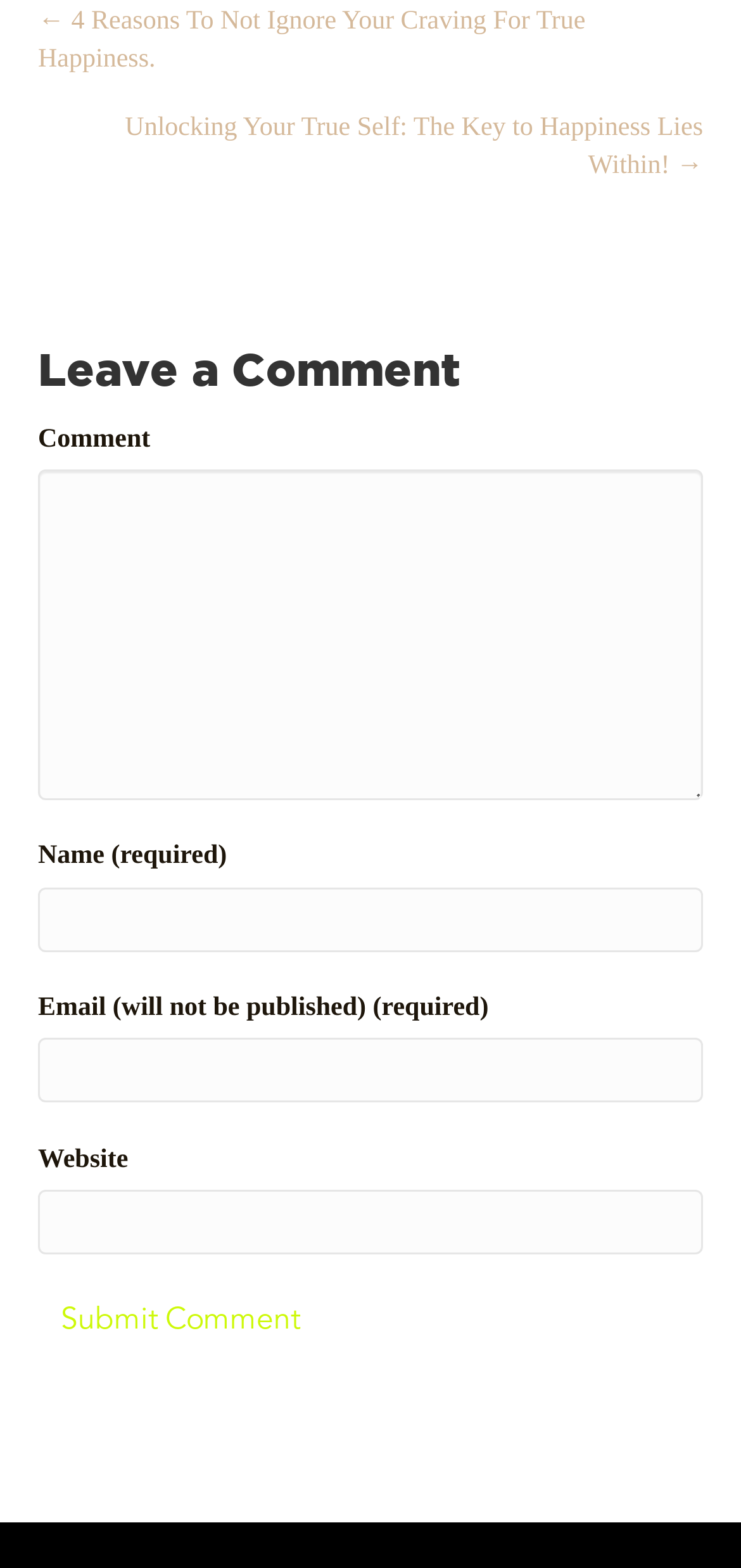Respond to the question with just a single word or phrase: 
What are the required fields for submitting a comment?

Name and Email